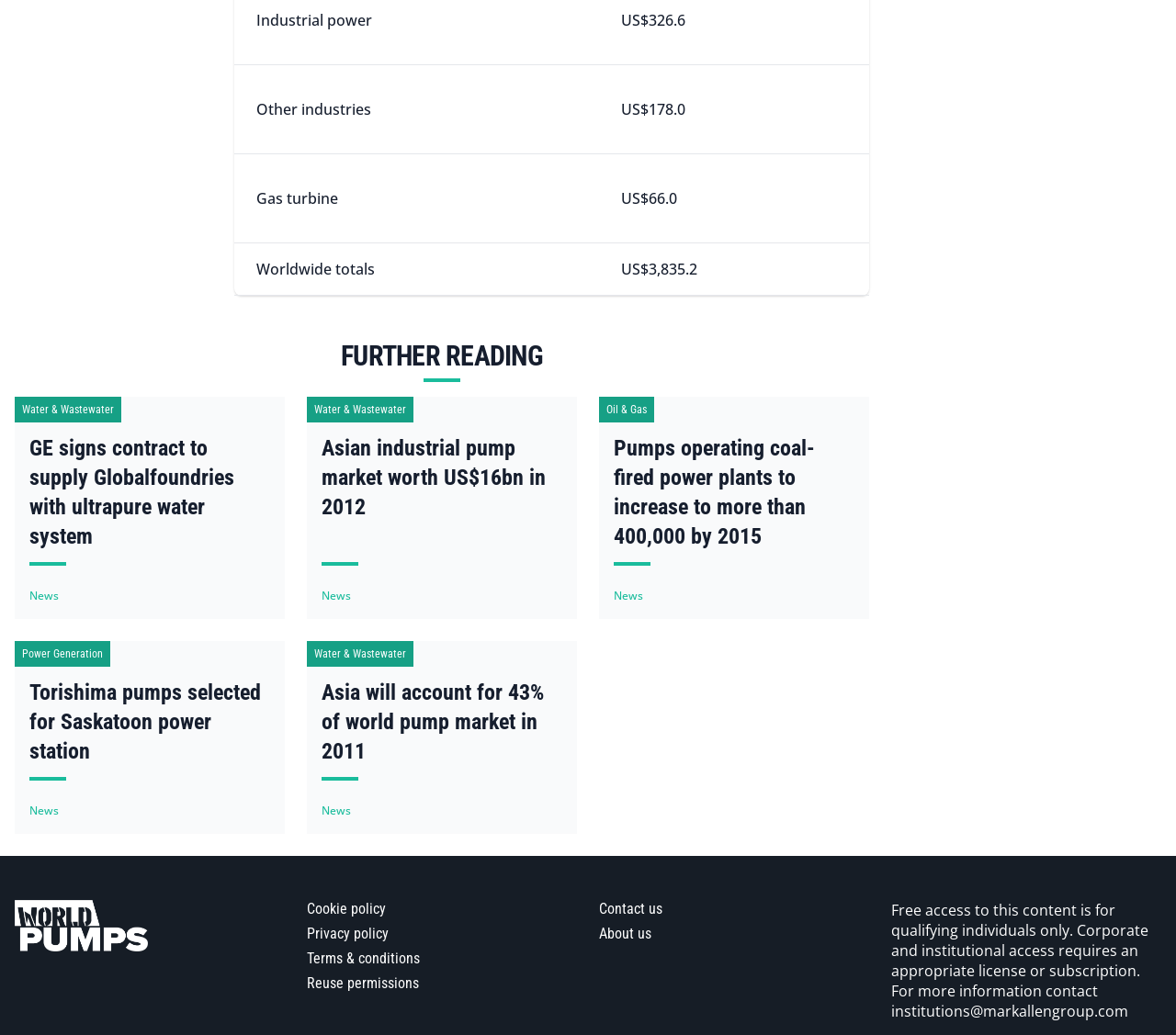What type of pumps are mentioned in the article 'Pumps operating coal-fired power plants to increase to more than 400,000 by 2015'?
Give a detailed and exhaustive answer to the question.

The article title mentions pumps operating coal-fired power plants, which suggests that the article is about this specific type of pump.